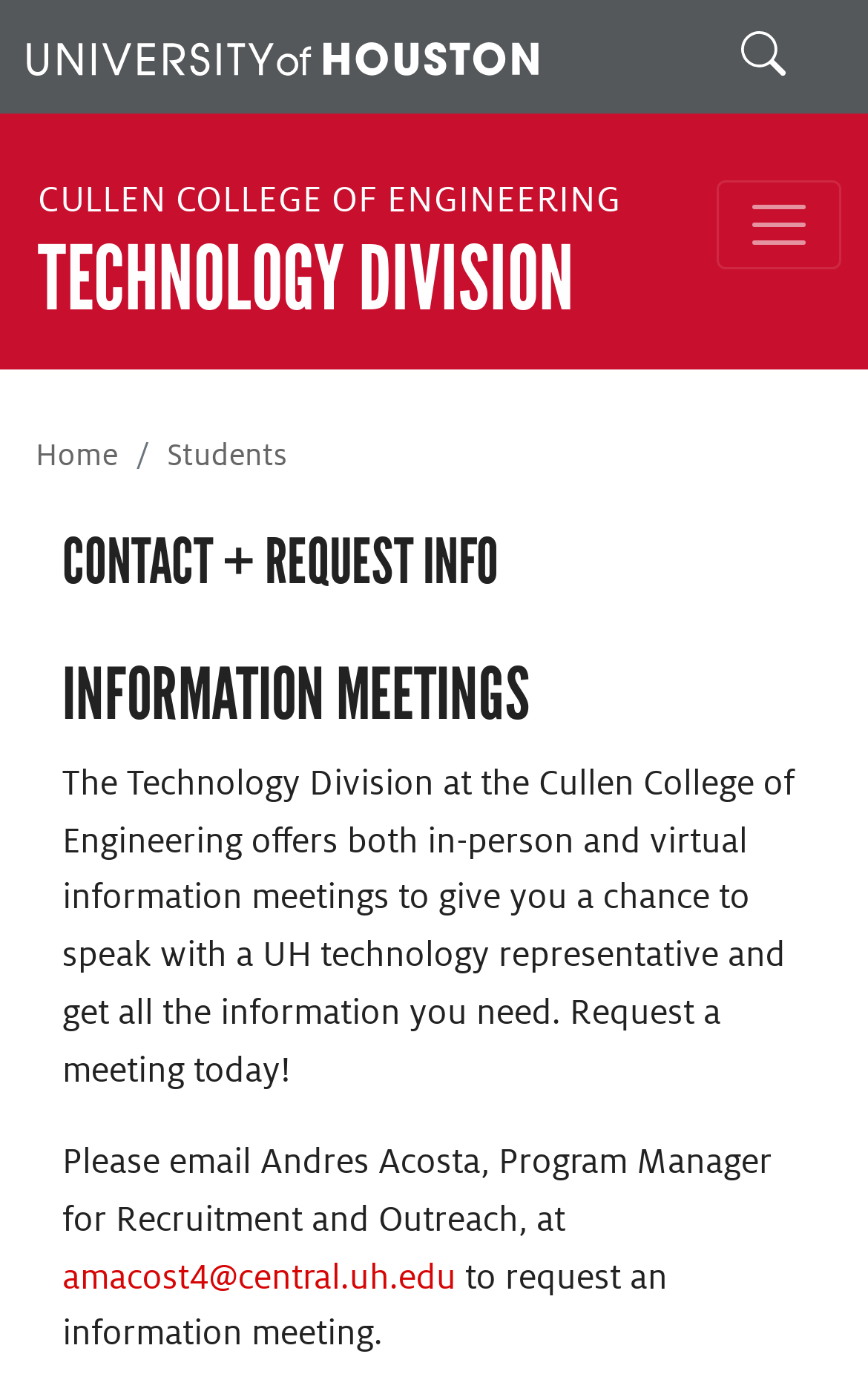Answer this question in one word or a short phrase: What is the name of the program manager for recruitment and outreach?

Andres Acosta